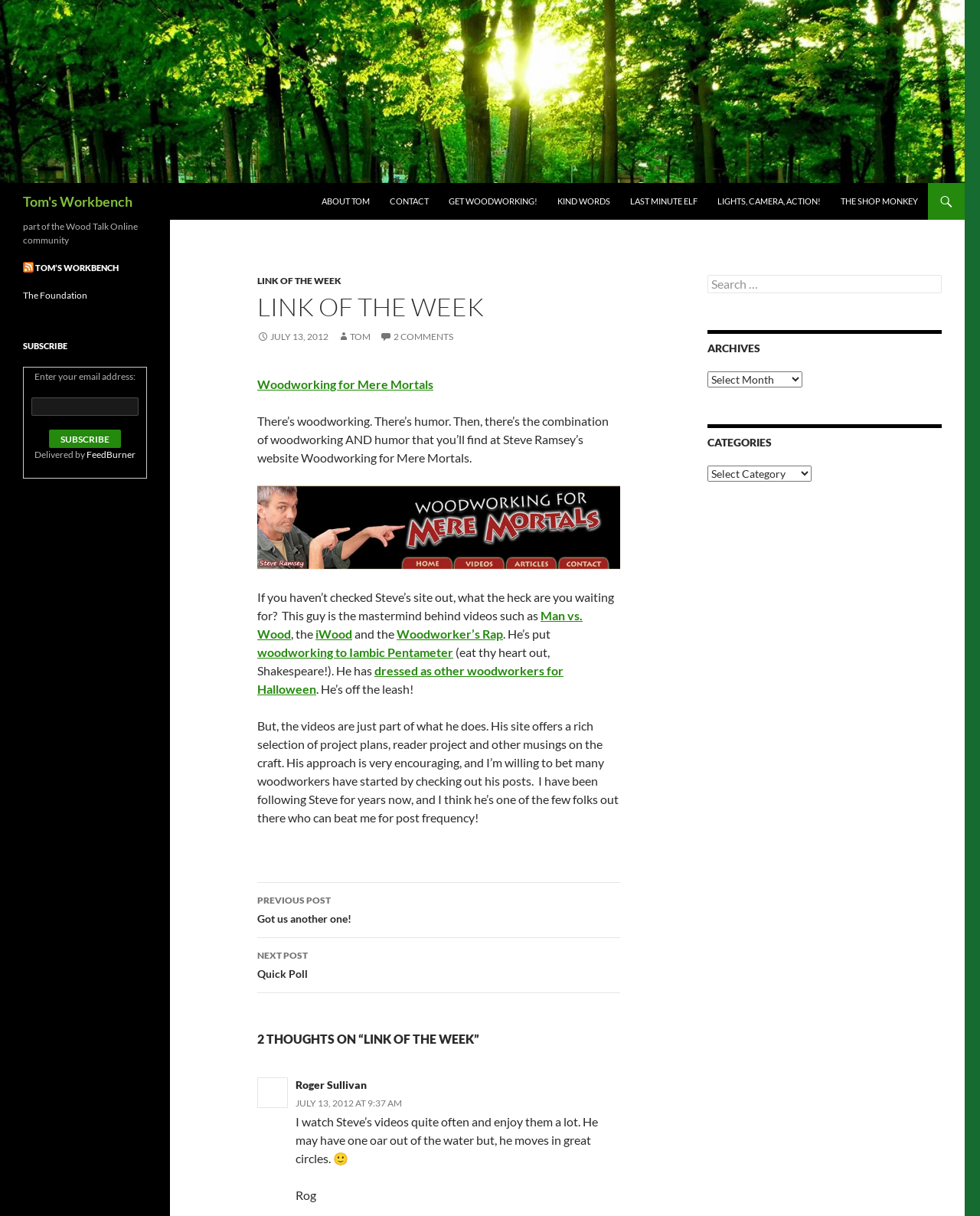Please provide the bounding box coordinates in the format (top-left x, top-left y, bottom-right x, bottom-right y). Remember, all values are floating point numbers between 0 and 1. What is the bounding box coordinate of the region described as: Previous PostGot us another one!

[0.262, 0.726, 0.633, 0.771]